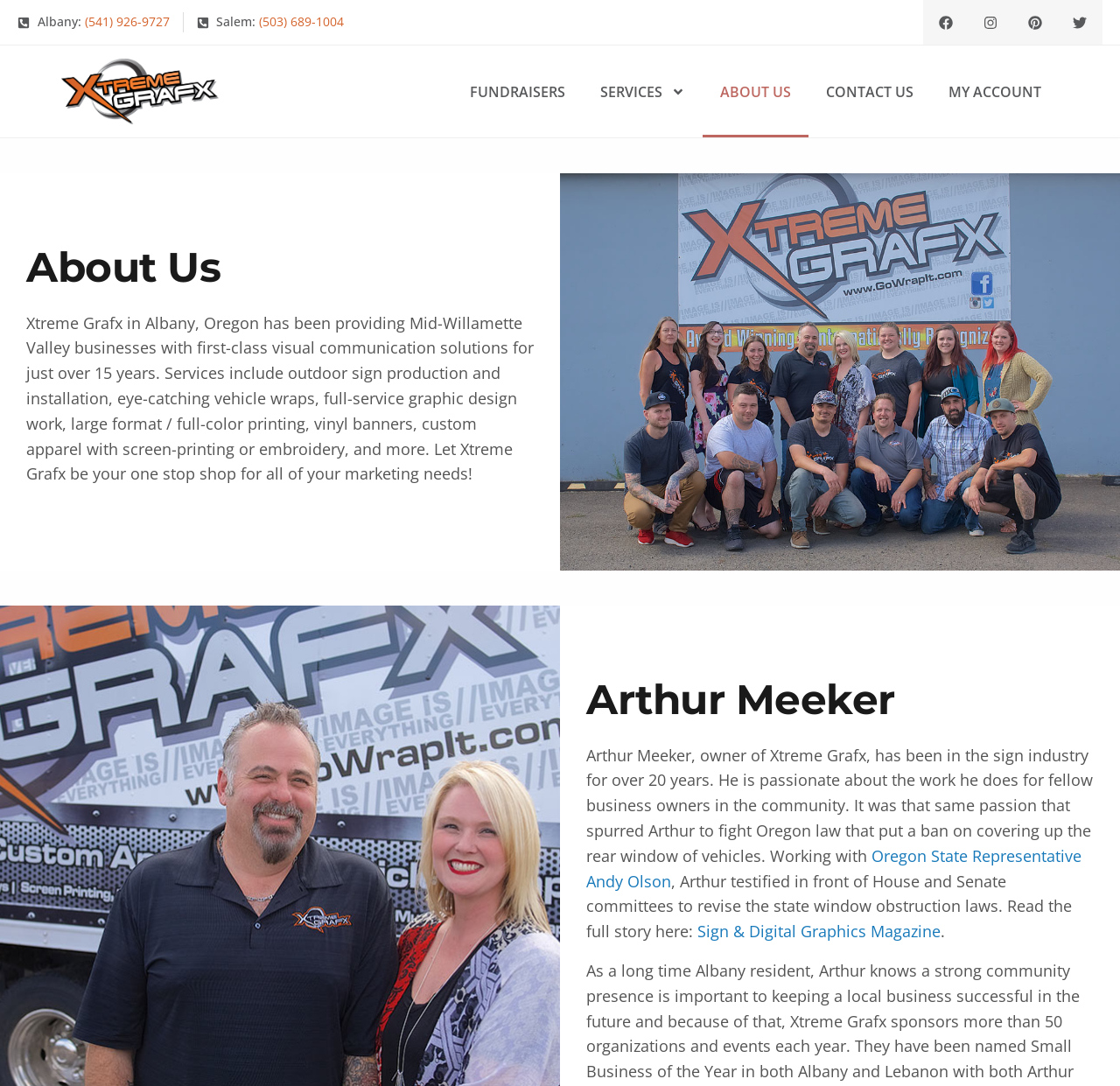Produce a meticulous description of the webpage.

This webpage is about Xtreme Grafx, a full-service shop providing various services such as sign production, installation, vehicle wraps, graphic design, large format printing, vinyl banners, screen printing, and embroidery. 

At the top left, there are two phone numbers for Albany and Salem locations. On the top right, there are four social media links, each accompanied by a small image, for Facebook, Instagram, Pinterest, and Twitter. 

Below the social media links, there is a navigation menu with five links: FUNDRAISERS, SERVICES, ABOUT US, CONTACT US, and MY ACCOUNT. The SERVICES link has a dropdown menu with a small image. 

The main content of the page is divided into two sections. The first section has a heading "About Us" and a paragraph describing Xtreme Grafx's services and history. The second section has a heading "Arthur Meeker" and a paragraph about the owner's background and his involvement in revising Oregon's state window obstruction laws. There are two links in this section, one to Oregon State Representative Andy Olson and another to Sign & Digital Graphics Magazine.